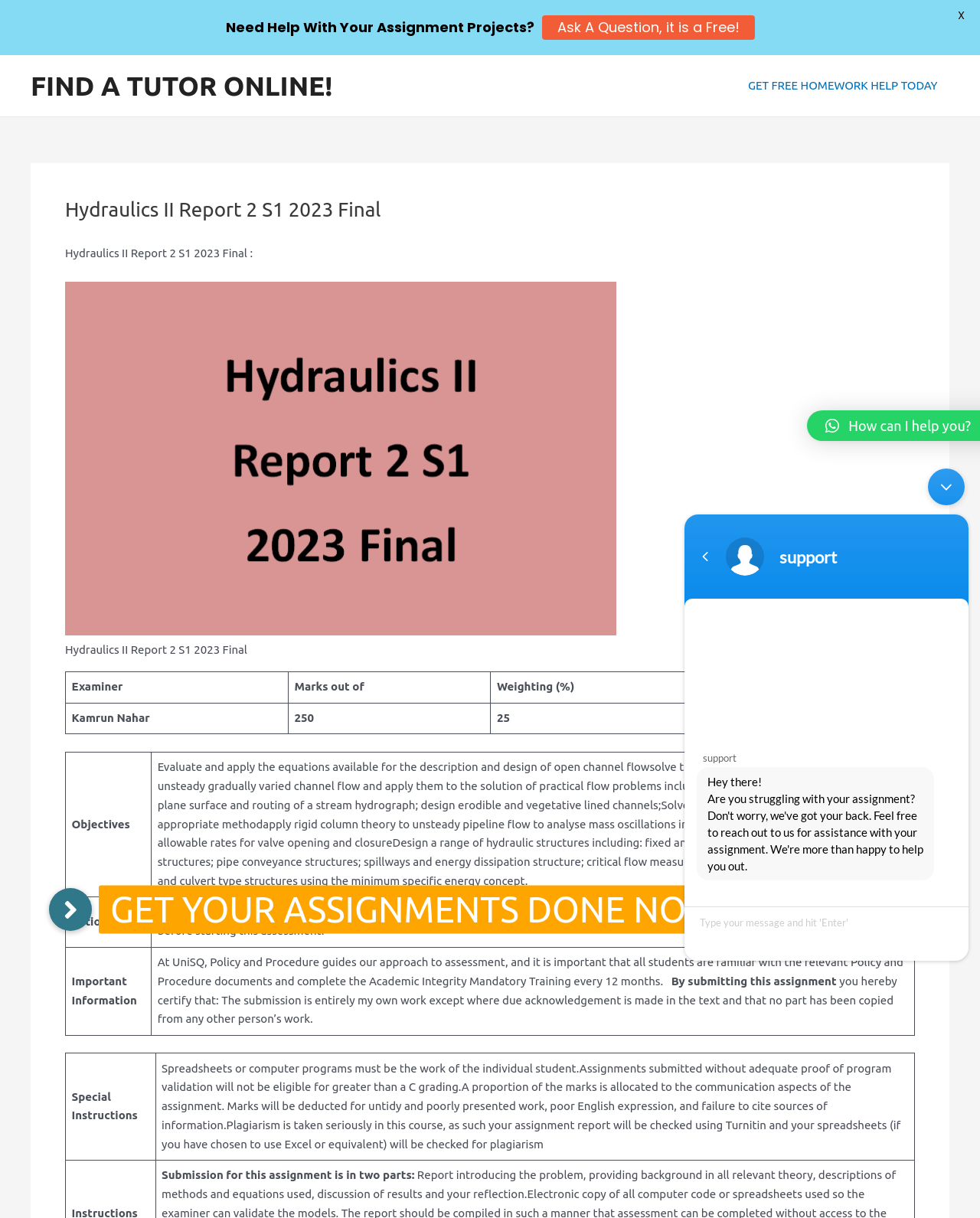Bounding box coordinates should be in the format (top-left x, top-left y, bottom-right x, bottom-right y) and all values should be floating point numbers between 0 and 1. Determine the bounding box coordinate for the UI element described as: GET FREE HOMEWORK HELP TODAY

[0.752, 0.045, 0.969, 0.095]